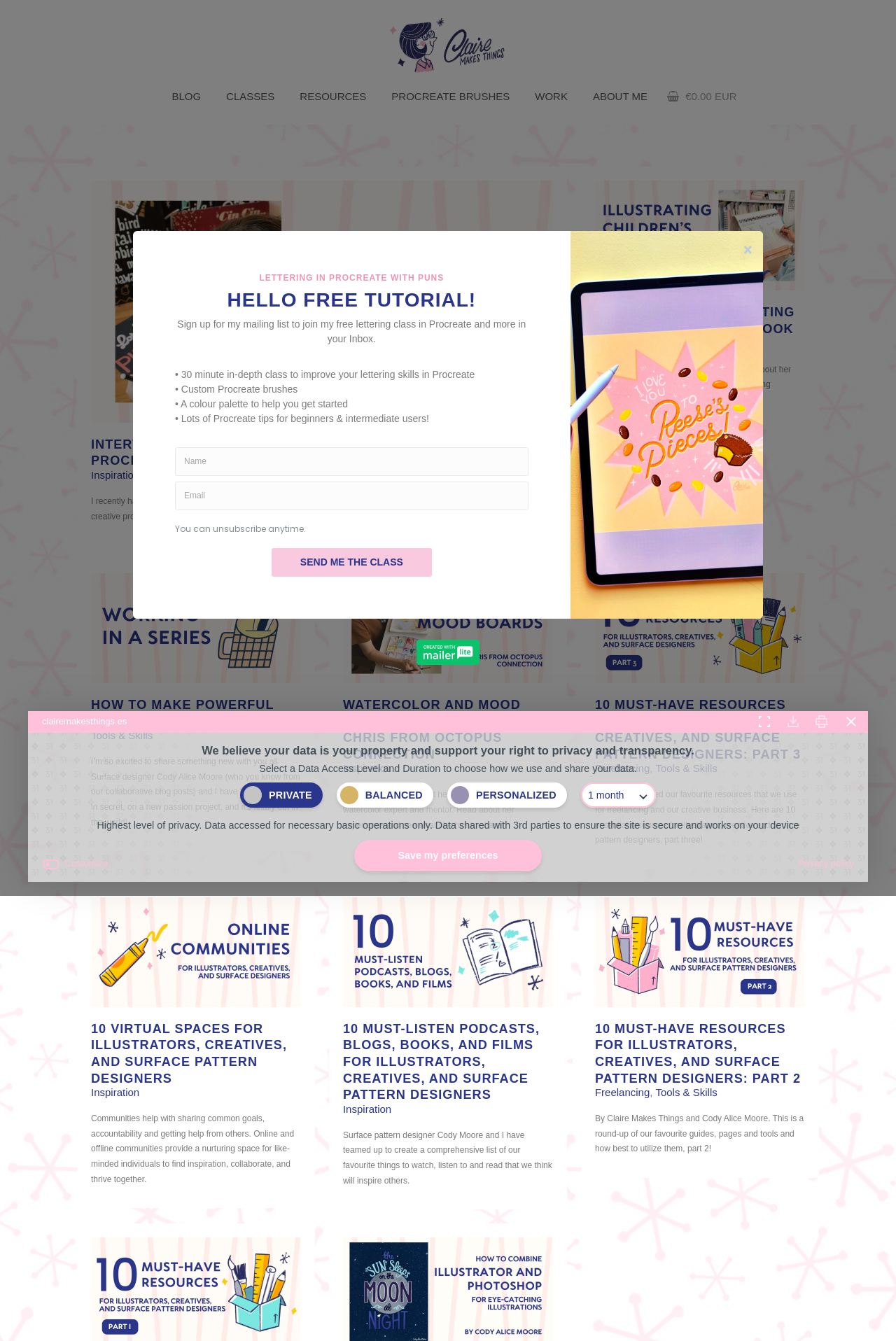Specify the bounding box coordinates of the element's region that should be clicked to achieve the following instruction: "Read the article '10 MUST-HAVE RESOURCES FOR ILLUSTRATORS, CREATIVES, AND SURFACE PATTERN DESIGNERS: PART 3'". The bounding box coordinates consist of four float numbers between 0 and 1, in the format [left, top, right, bottom].

[0.664, 0.52, 0.894, 0.568]